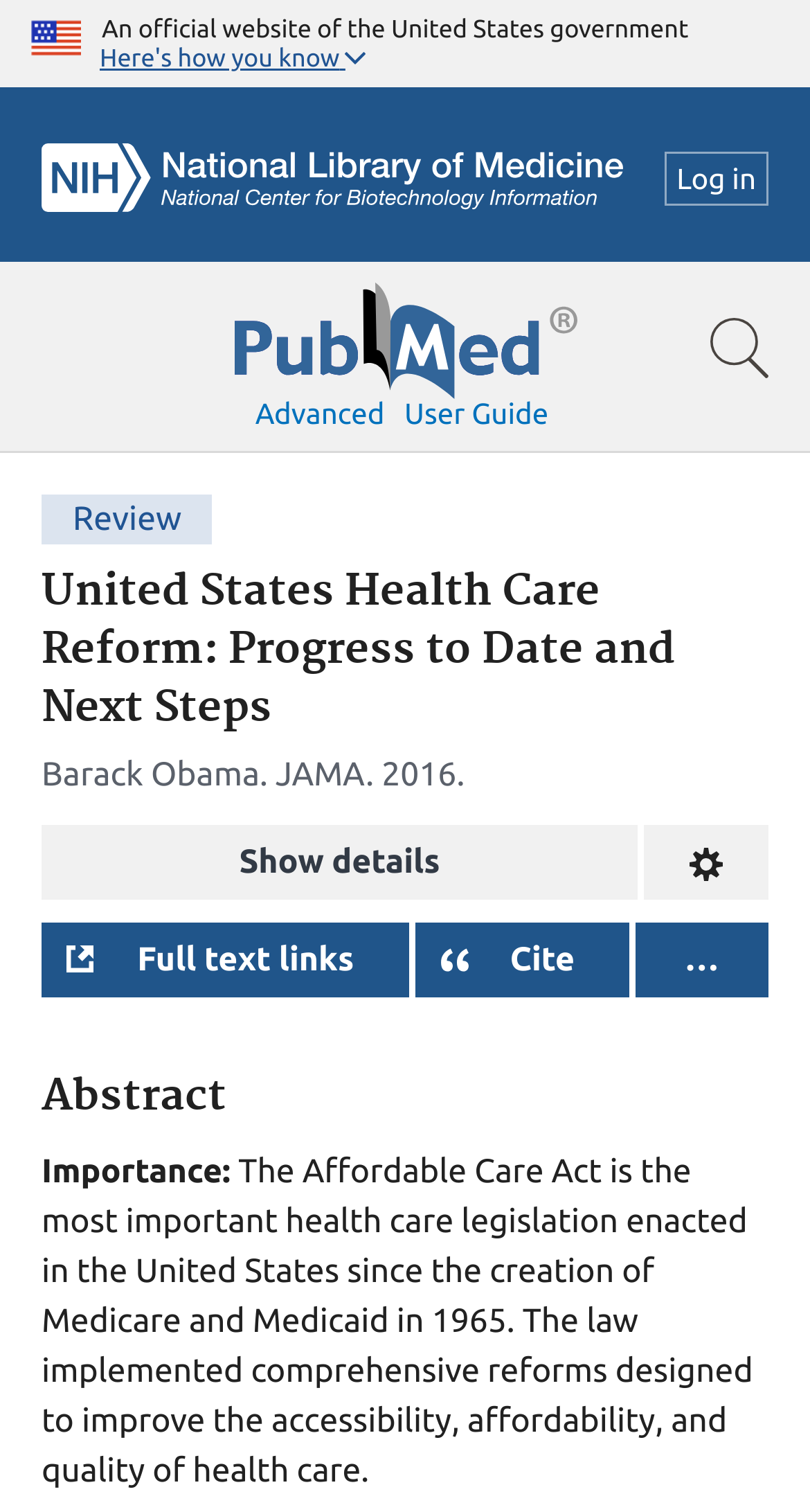Please determine the bounding box coordinates of the element to click in order to execute the following instruction: "Show the search bar". The coordinates should be four float numbers between 0 and 1, specified as [left, top, right, bottom].

[0.856, 0.201, 0.969, 0.261]